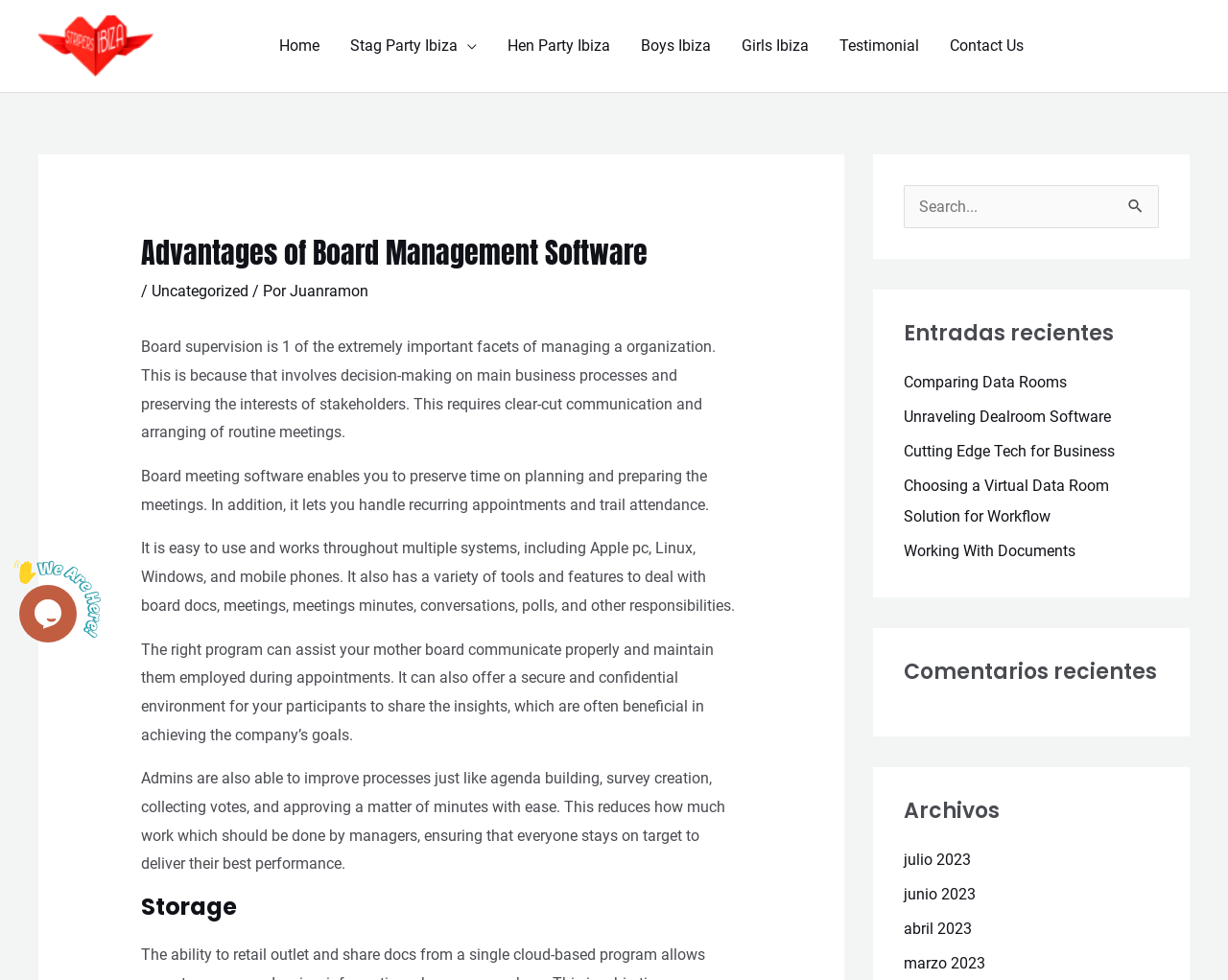Can you specify the bounding box coordinates for the region that should be clicked to fulfill this instruction: "Click on the 'Home' link".

[0.215, 0.008, 0.273, 0.086]